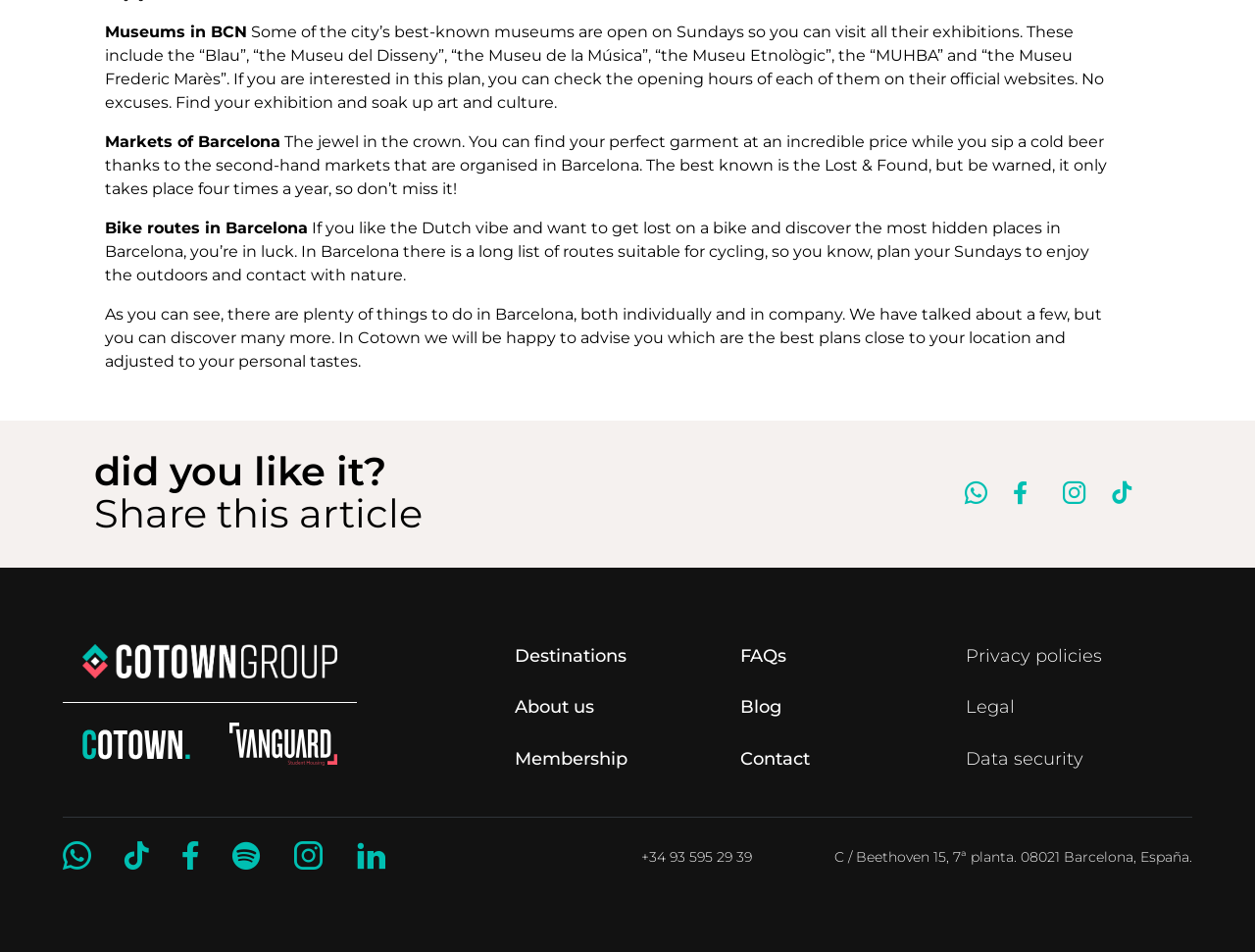From the given element description: "FAQs", find the bounding box for the UI element. Provide the coordinates as four float numbers between 0 and 1, in the order [left, top, right, bottom].

[0.59, 0.678, 0.627, 0.7]